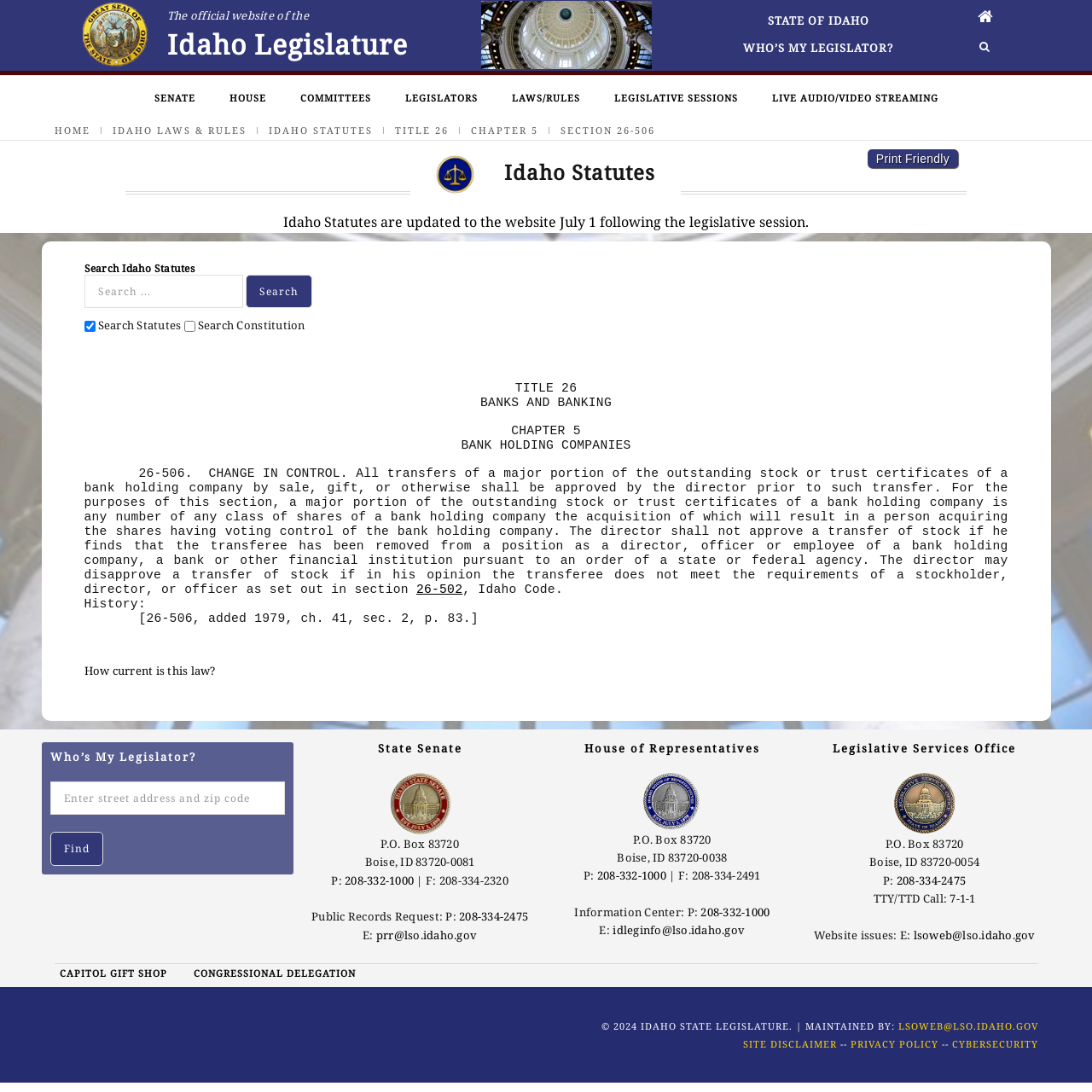Answer the following query concisely with a single word or phrase:
What is the title of this section?

Section 26-506